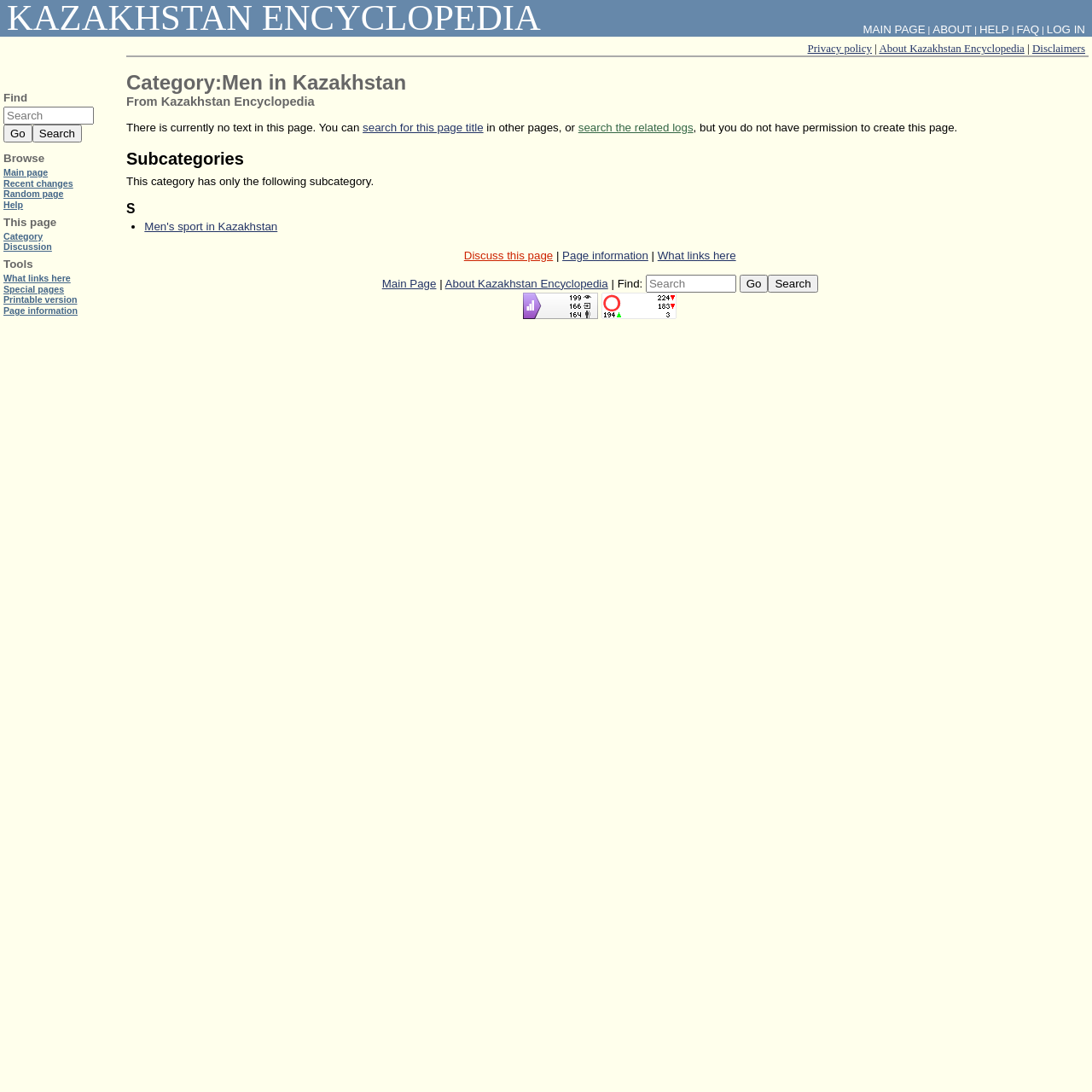Determine the bounding box coordinates of the target area to click to execute the following instruction: "Go to the main page."

[0.35, 0.254, 0.4, 0.265]